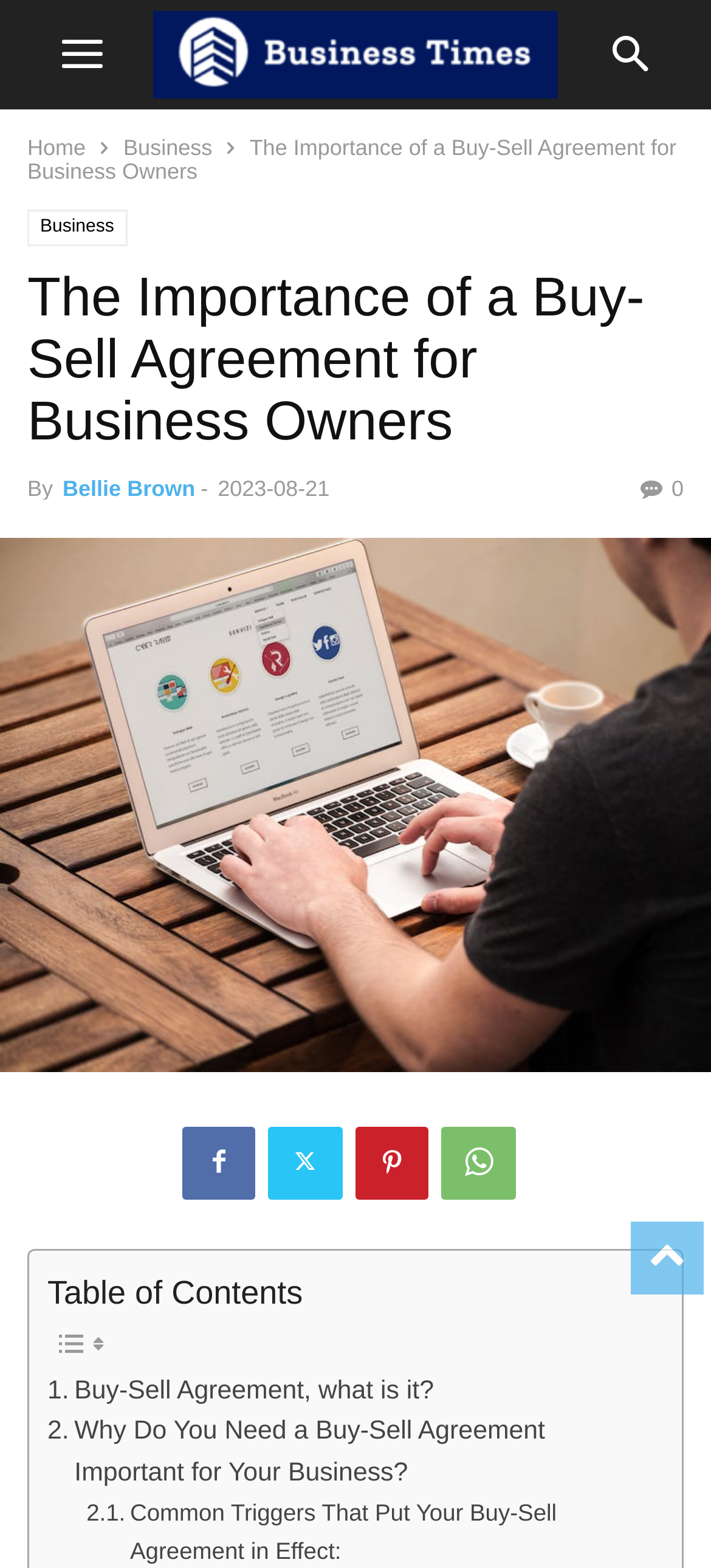Could you provide the bounding box coordinates for the portion of the screen to click to complete this instruction: "go to home page"?

[0.038, 0.086, 0.121, 0.102]